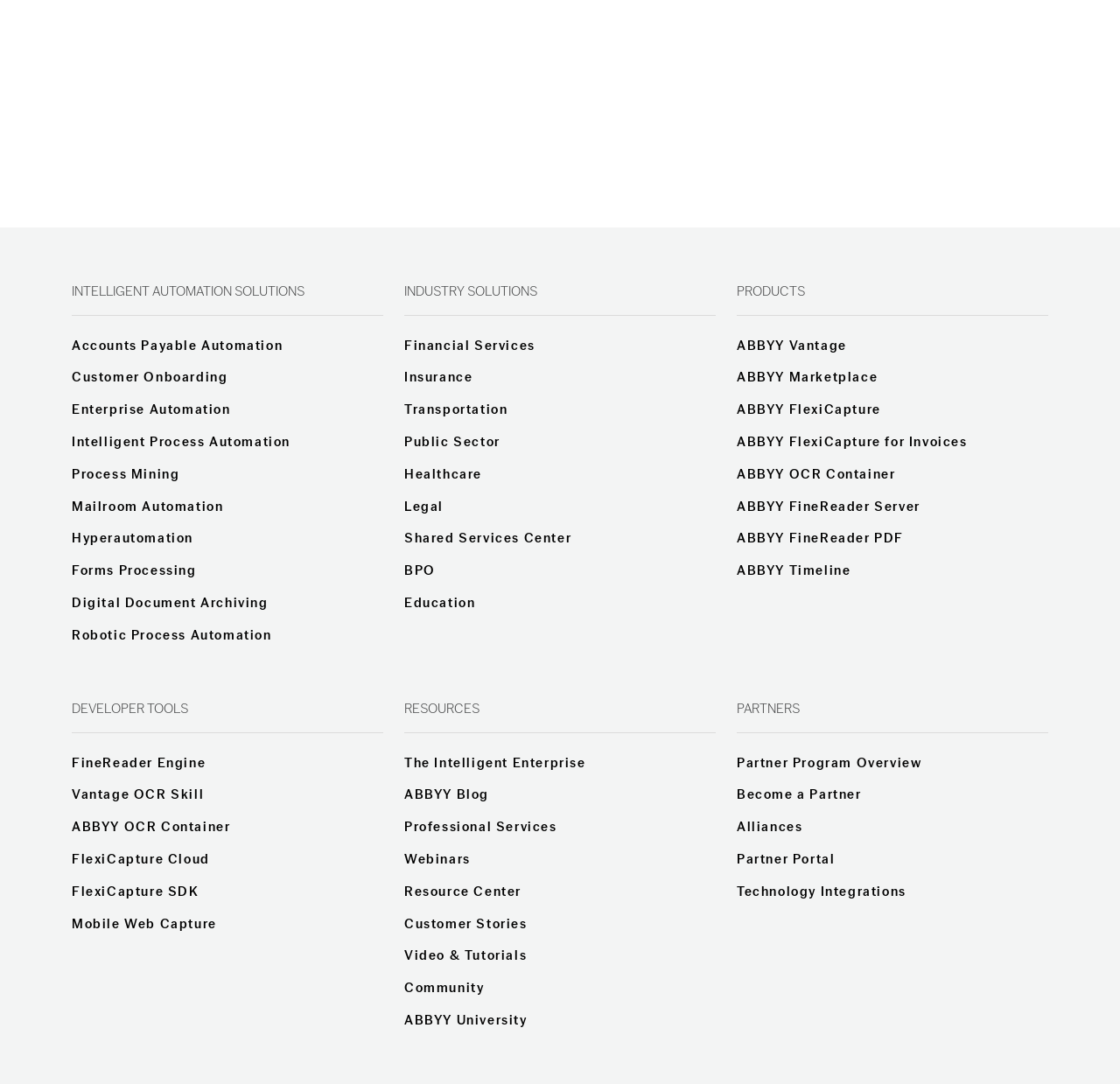Please look at the image and answer the question with a detailed explanation: How many developer tools are listed?

I counted the number of link elements under the 'DEVELOPER TOOLS' static text element, which are 'FineReader Engine', 'Vantage OCR Skill', 'ABBYY OCR Container', 'FlexiCapture Cloud', 'FlexiCapture SDK', and 'Mobile Web Capture', totaling 6 developer tools.